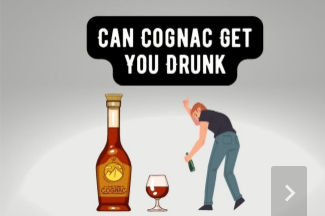Elaborate on the image by describing it in detail.

The image features a stylized illustration tackling the intriguing question, "Can Cognac Get You Drunk?" At the center, a person appears to be humorously inebriated, bent over while holding a bottle, suggesting the effects of alcohol consumption. Next to them, a bottle of Cognac stands prominently, accompanied by a glass filled with the spirit, emphasizing the focus on this distinctive type of brandy. The bold, eye-catching text above captures attention, inviting viewers to explore the relationship between Cognac and intoxication. The overall design balances humor with informative intent, reflecting the content's theme of understanding alcohol's effects.